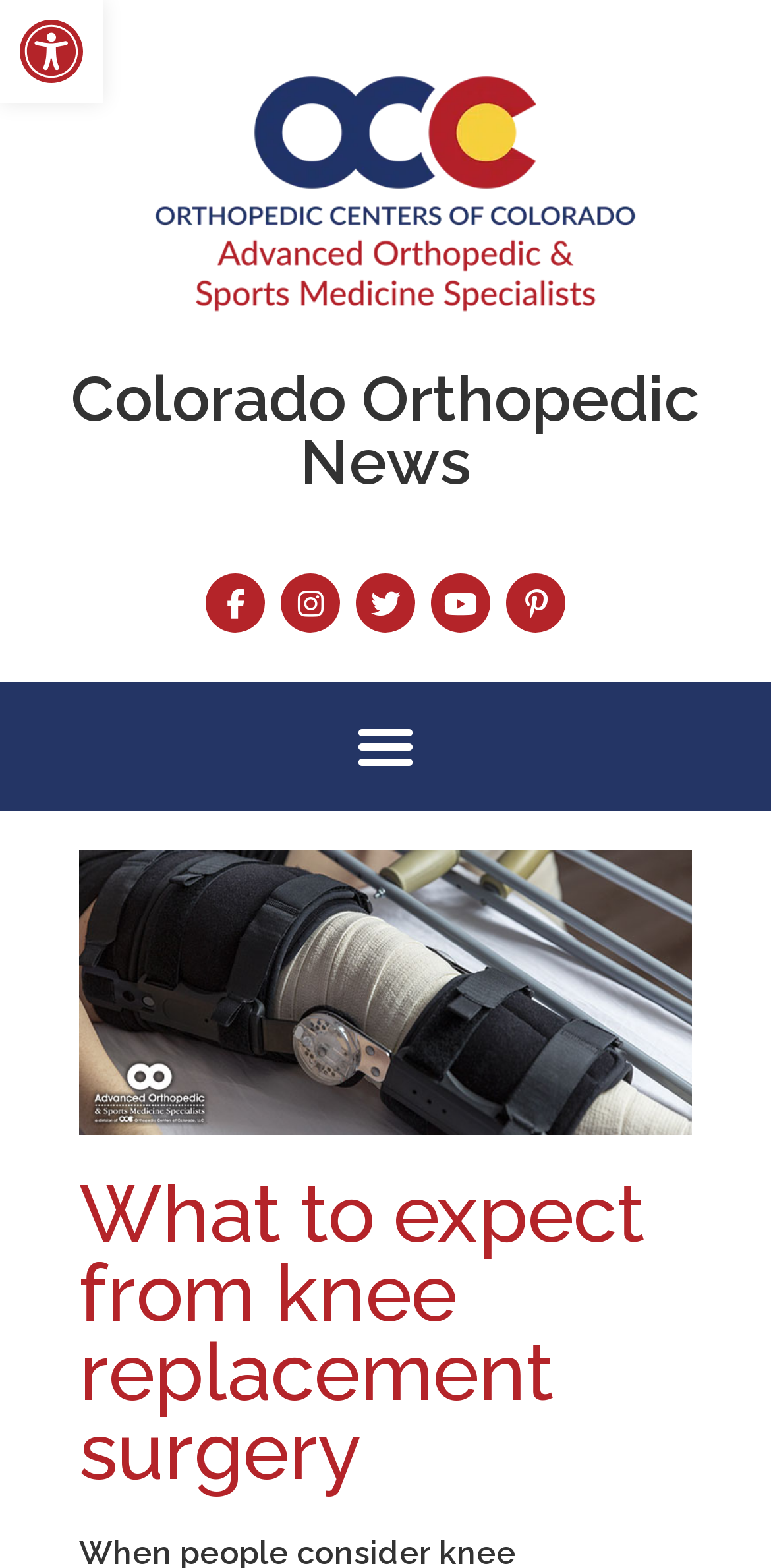Indicate the bounding box coordinates of the element that needs to be clicked to satisfy the following instruction: "Contact us". The coordinates should be four float numbers between 0 and 1, i.e., [left, top, right, bottom].

None